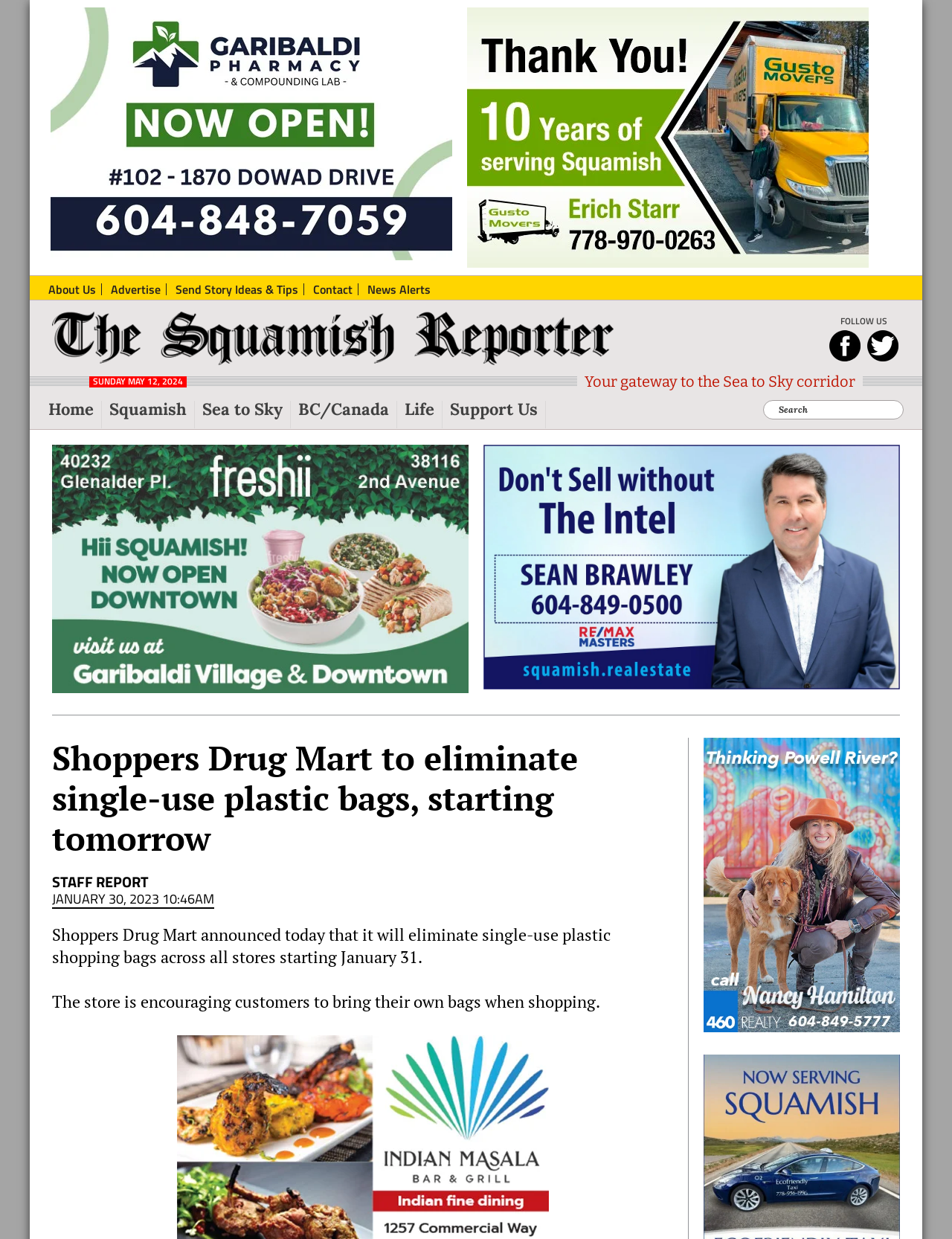Please locate the clickable area by providing the bounding box coordinates to follow this instruction: "Follow The Squamish Reporter on social media".

[0.87, 0.255, 0.945, 0.263]